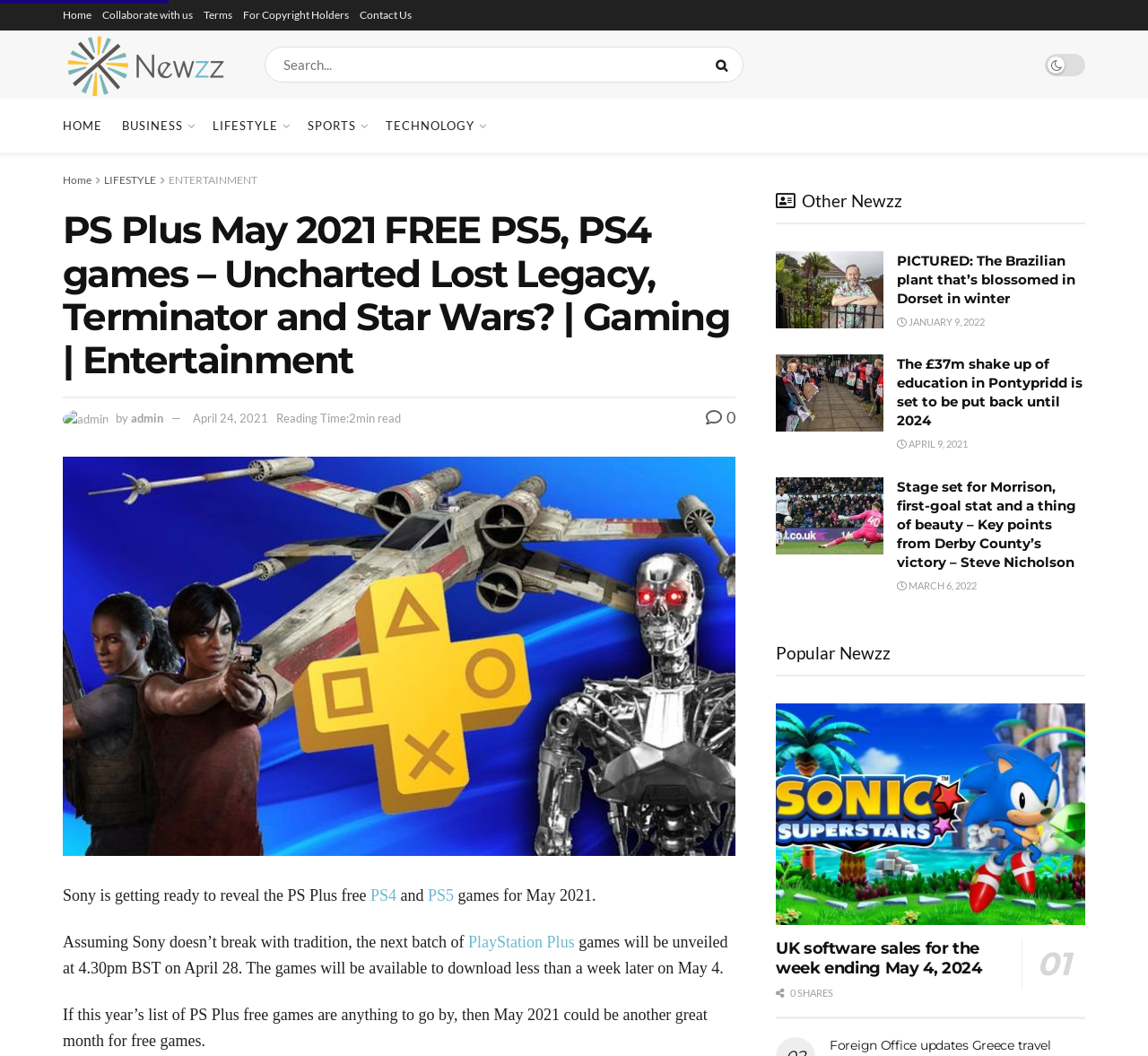Please identify the primary heading on the webpage and return its text.

PS Plus May 2021 FREE PS5, PS4 games – Uncharted Lost Legacy, Terminator and Star Wars? | Gaming | Entertainment